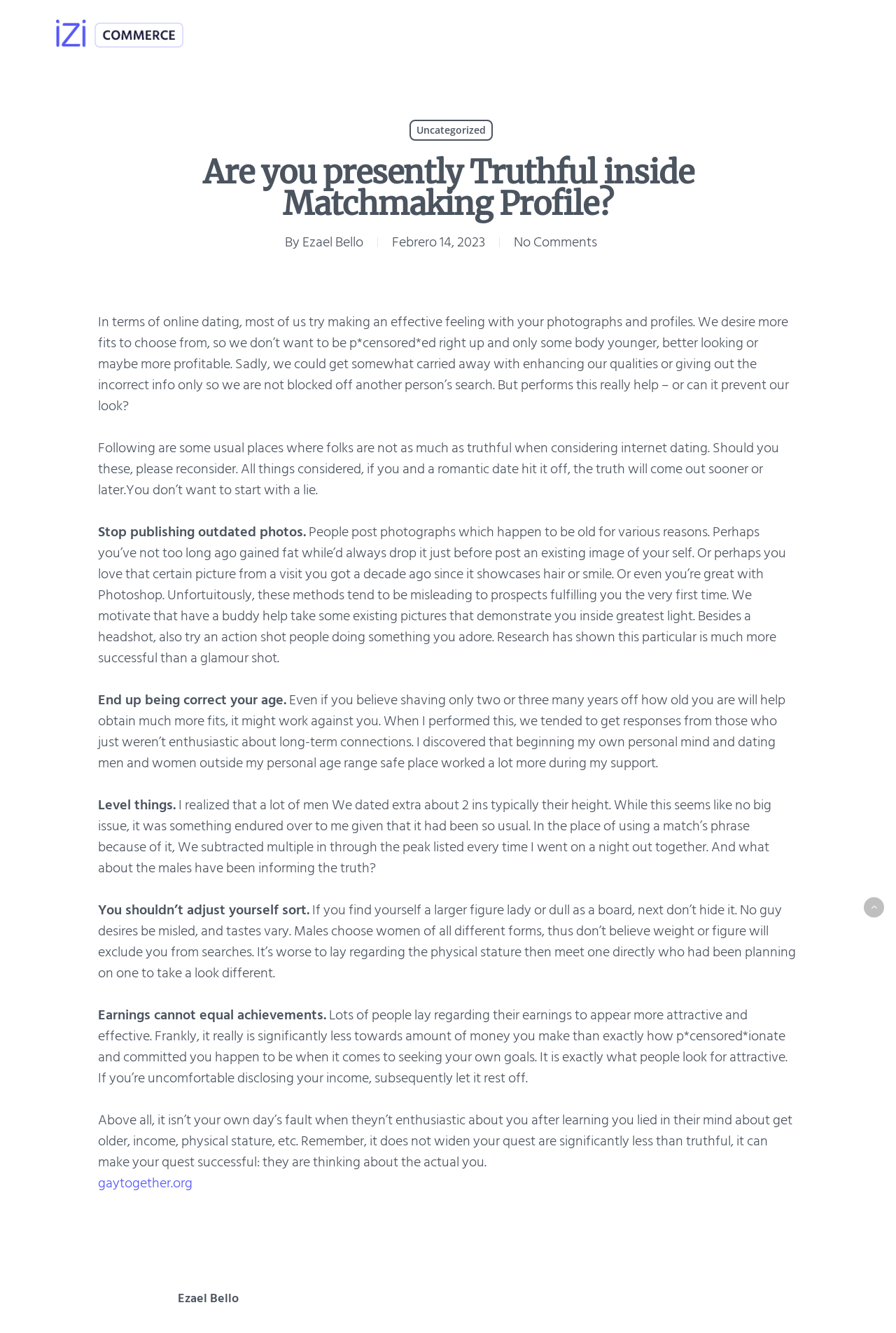What is the date of the article?
Refer to the screenshot and deliver a thorough answer to the question presented.

I found the date of the article by looking at the text near the author's name, which is usually where the date is located. In this case, it is 'Febrero 14, 2023'.